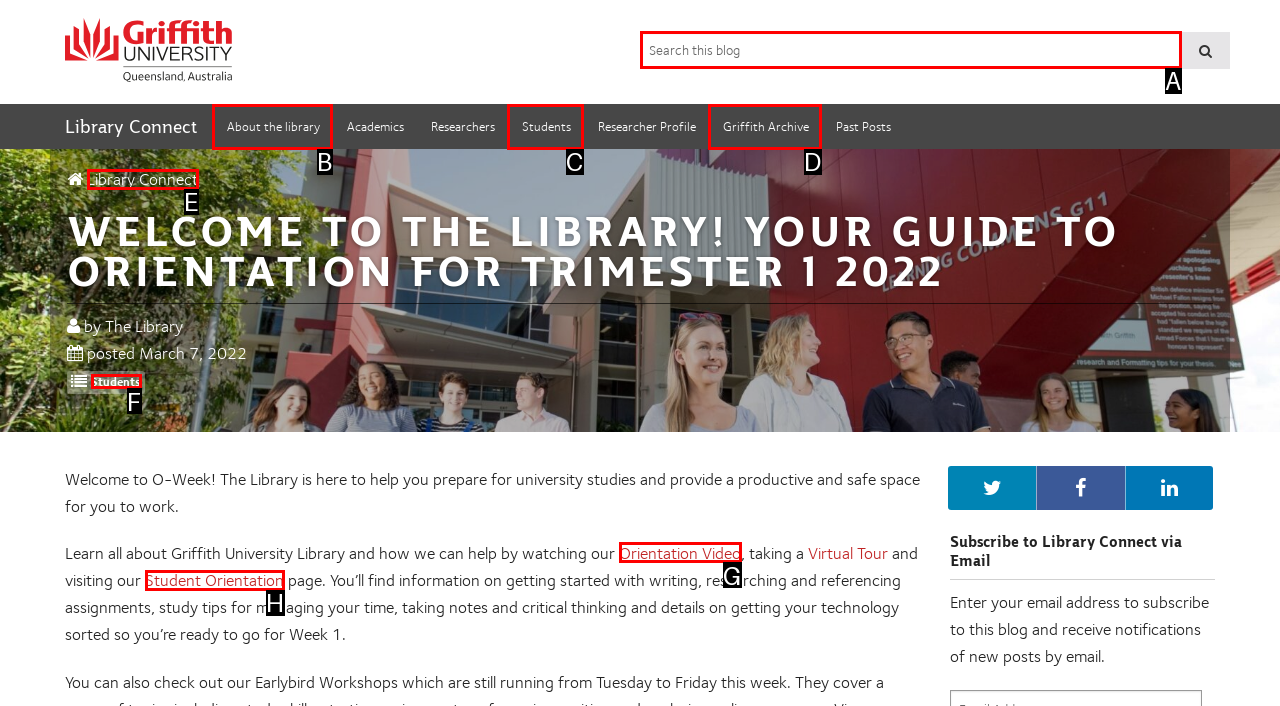Based on the choices marked in the screenshot, which letter represents the correct UI element to perform the task: Search this blog?

A